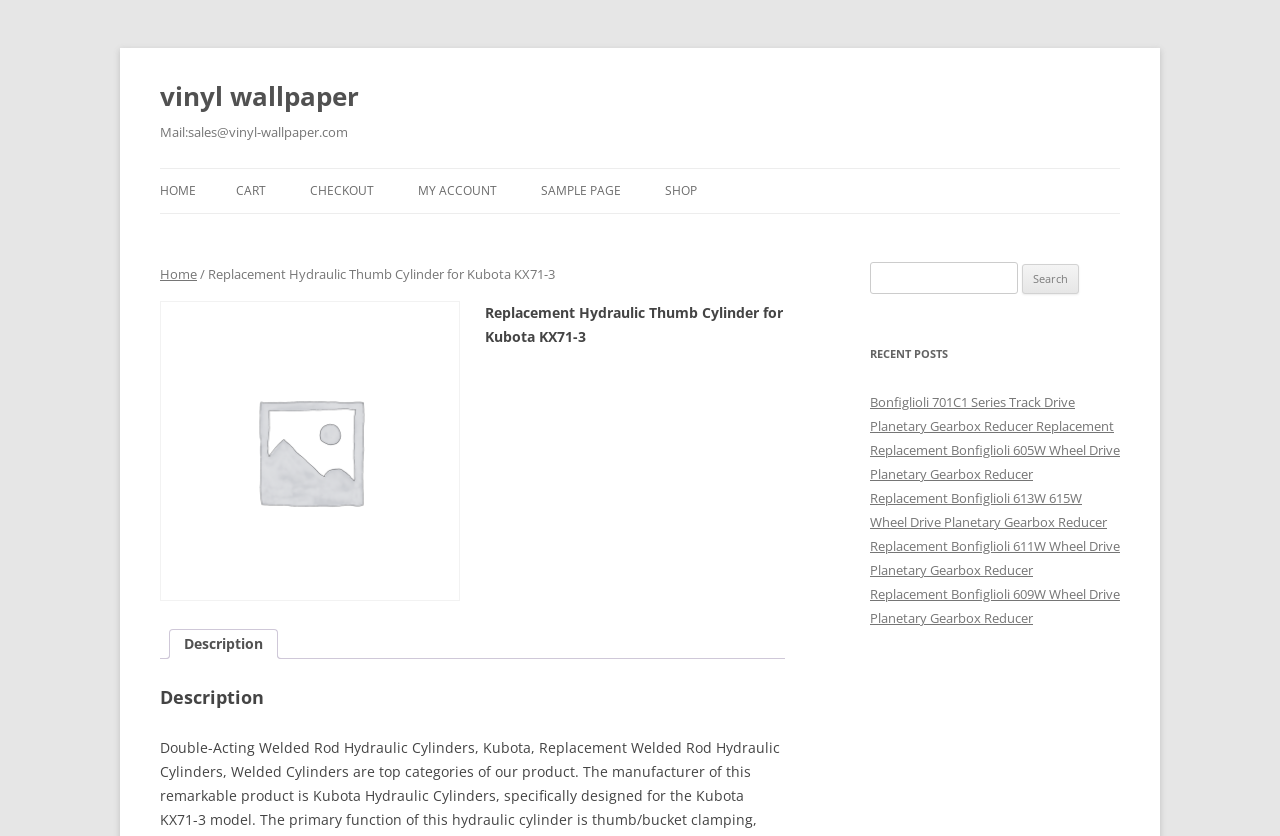Ascertain the bounding box coordinates for the UI element detailed here: "My account". The coordinates should be provided as [left, top, right, bottom] with each value being a float between 0 and 1.

[0.327, 0.202, 0.388, 0.255]